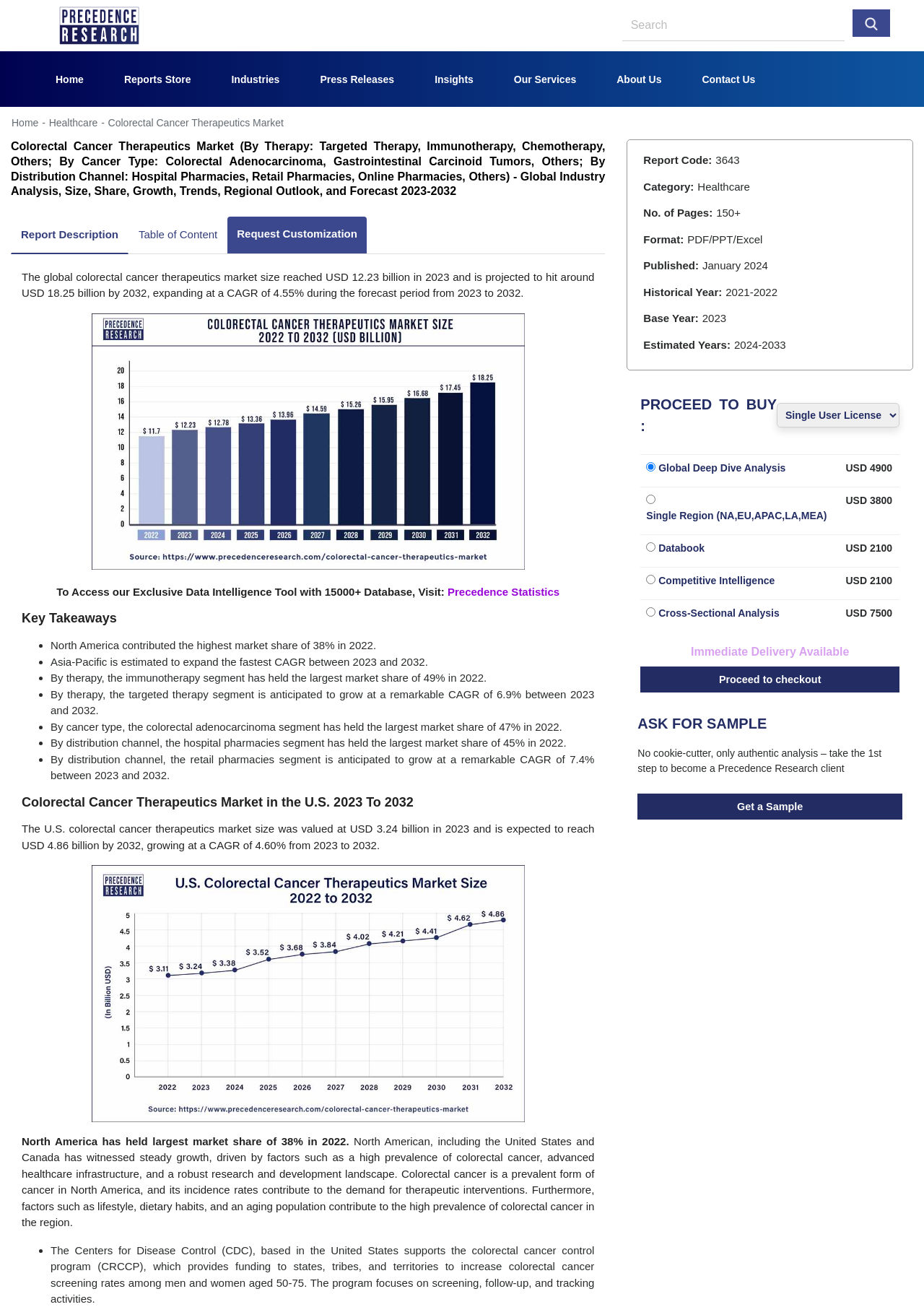Please find the bounding box coordinates (top-left x, top-left y, bottom-right x, bottom-right y) in the screenshot for the UI element described as follows: Life Event Catering

None